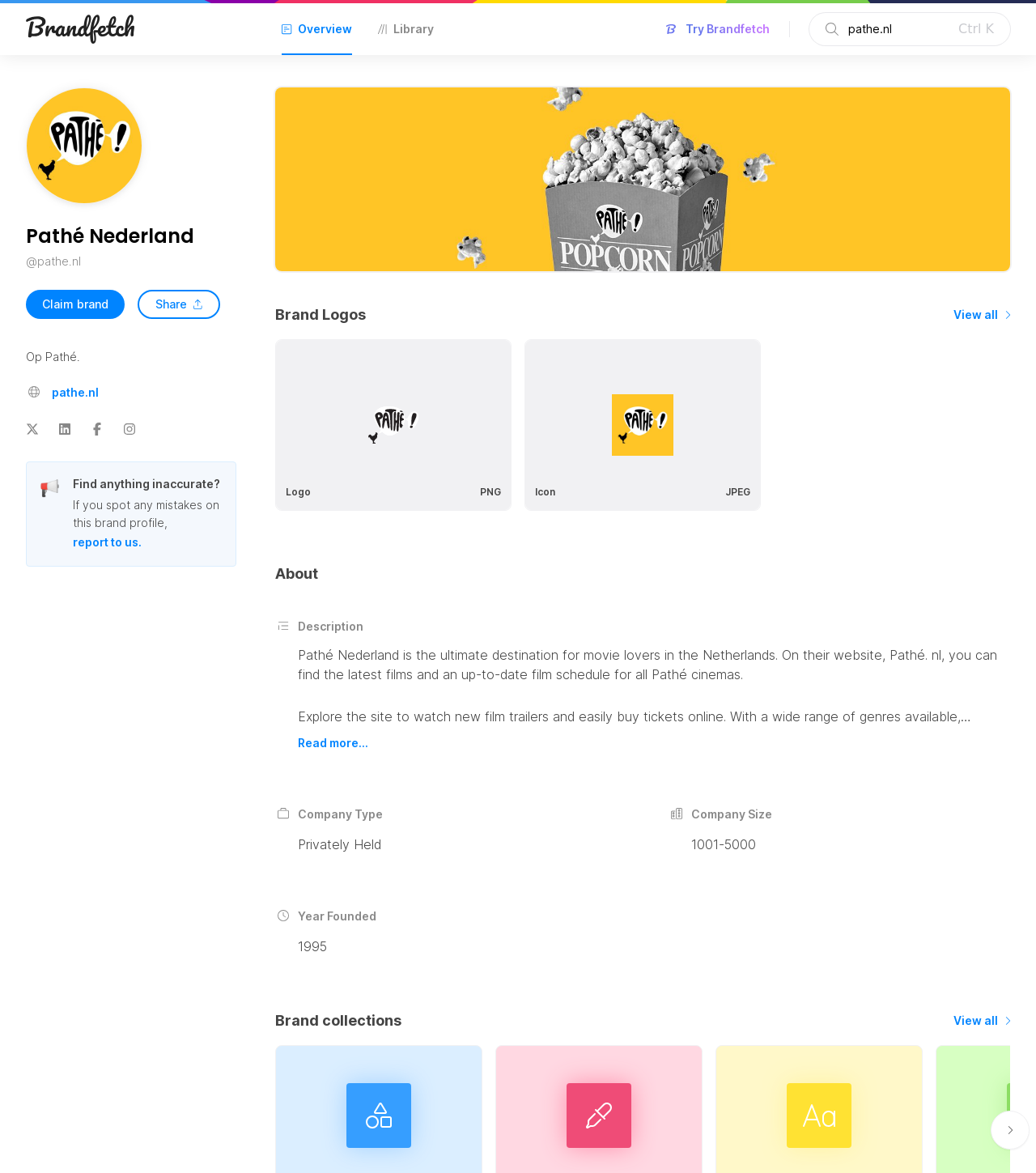Please locate the clickable area by providing the bounding box coordinates to follow this instruction: "View all brand logos".

[0.92, 0.259, 0.975, 0.277]